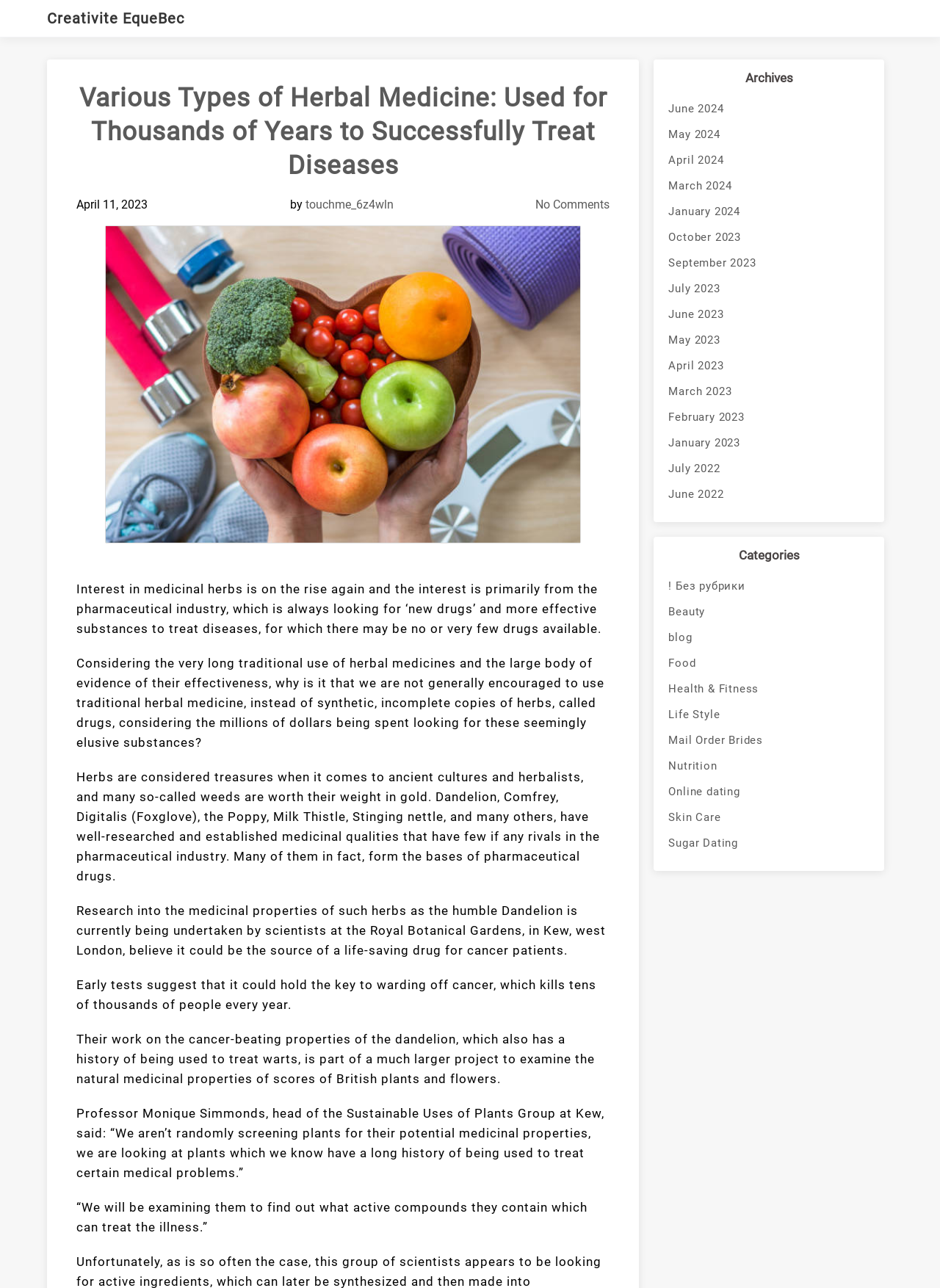Determine the coordinates of the bounding box that should be clicked to complete the instruction: "Read the article about herbal medicine". The coordinates should be represented by four float numbers between 0 and 1: [left, top, right, bottom].

[0.081, 0.451, 0.64, 0.494]